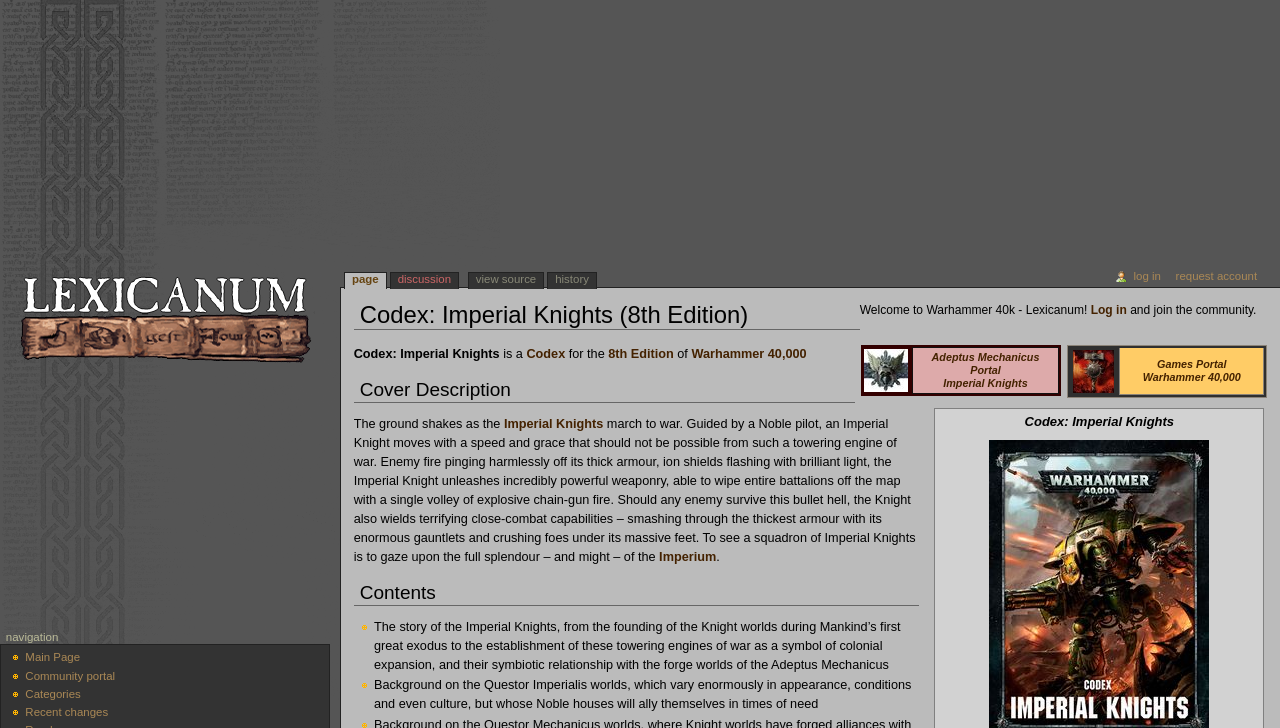Pinpoint the bounding box coordinates of the clickable area needed to execute the instruction: "Log in to the website". The coordinates should be specified as four float numbers between 0 and 1, i.e., [left, top, right, bottom].

[0.852, 0.416, 0.88, 0.435]